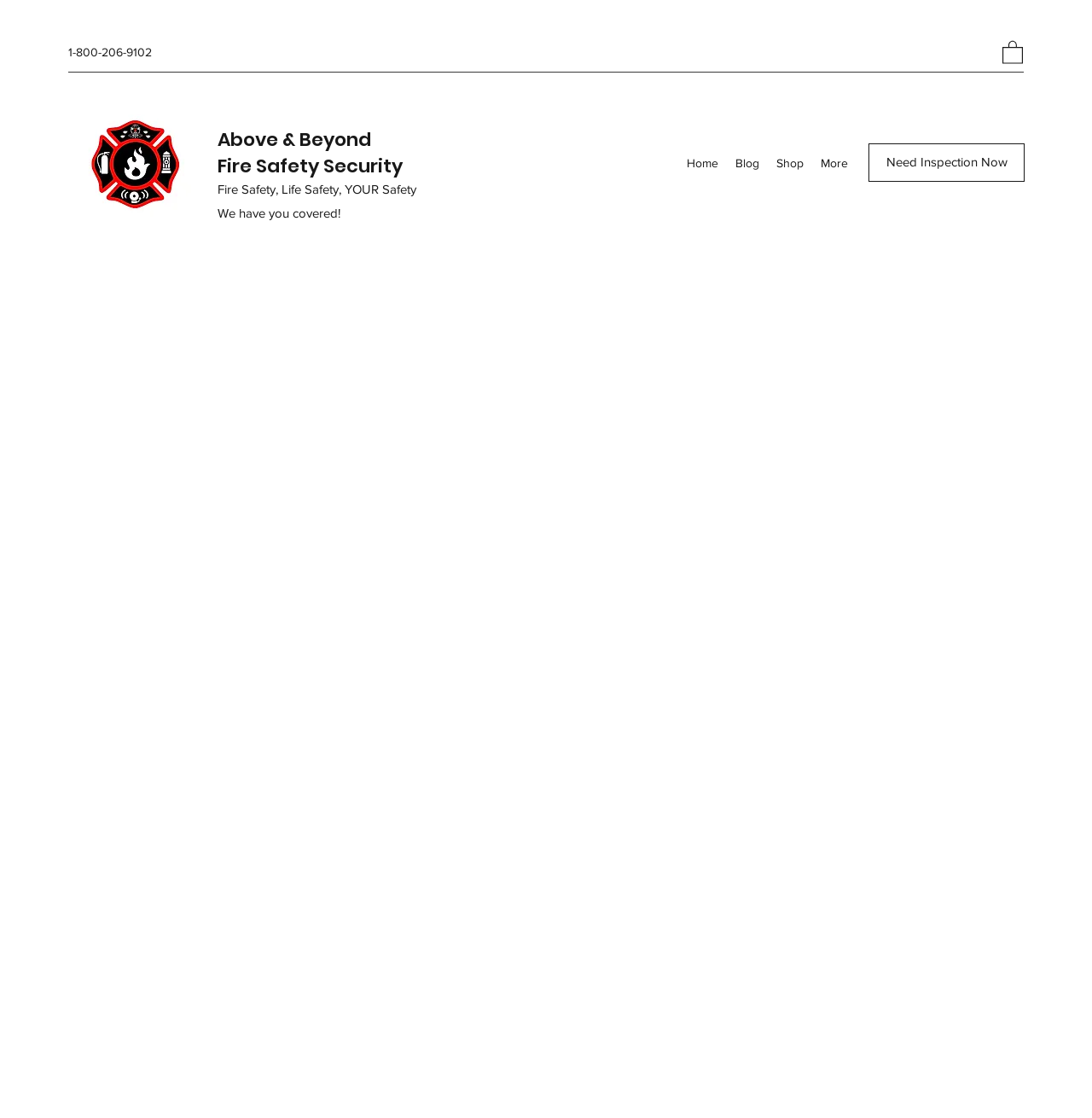What is the main theme of the webpage?
Using the image, provide a concise answer in one word or a short phrase.

Fire Safety Security